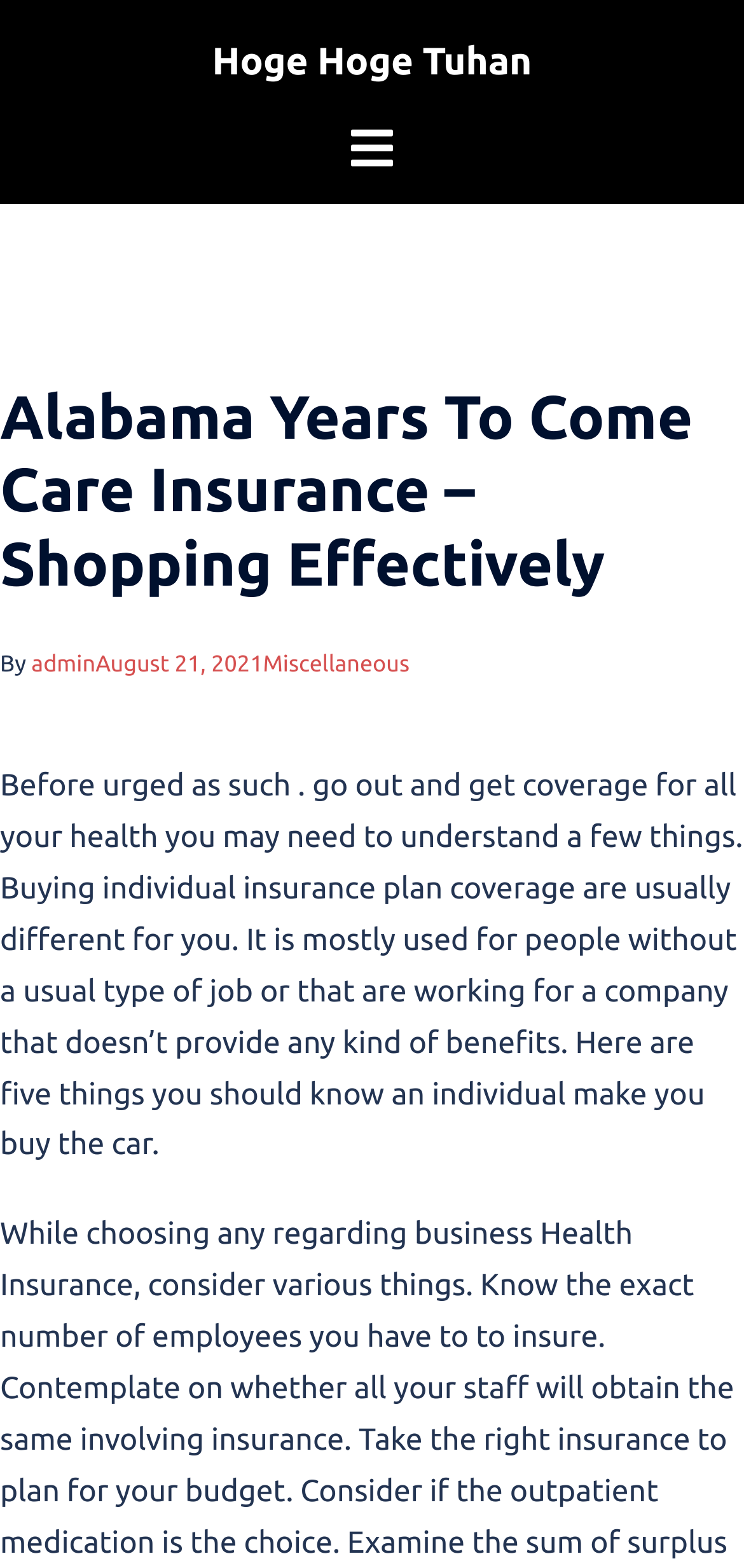What is the topic of the article? Refer to the image and provide a one-word or short phrase answer.

Health insurance